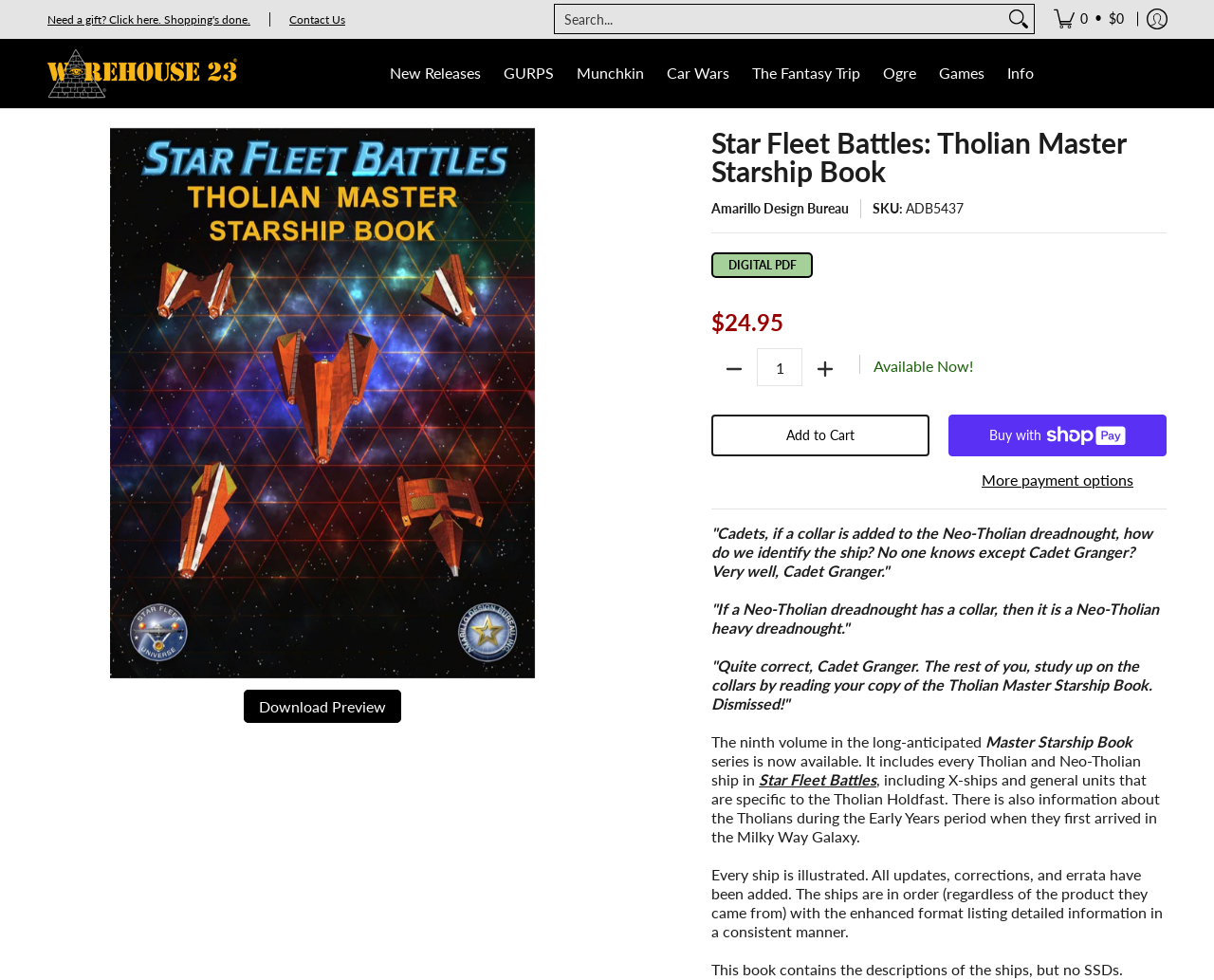Locate the bounding box of the UI element described by: "Ogre" in the given webpage screenshot.

[0.719, 0.04, 0.762, 0.11]